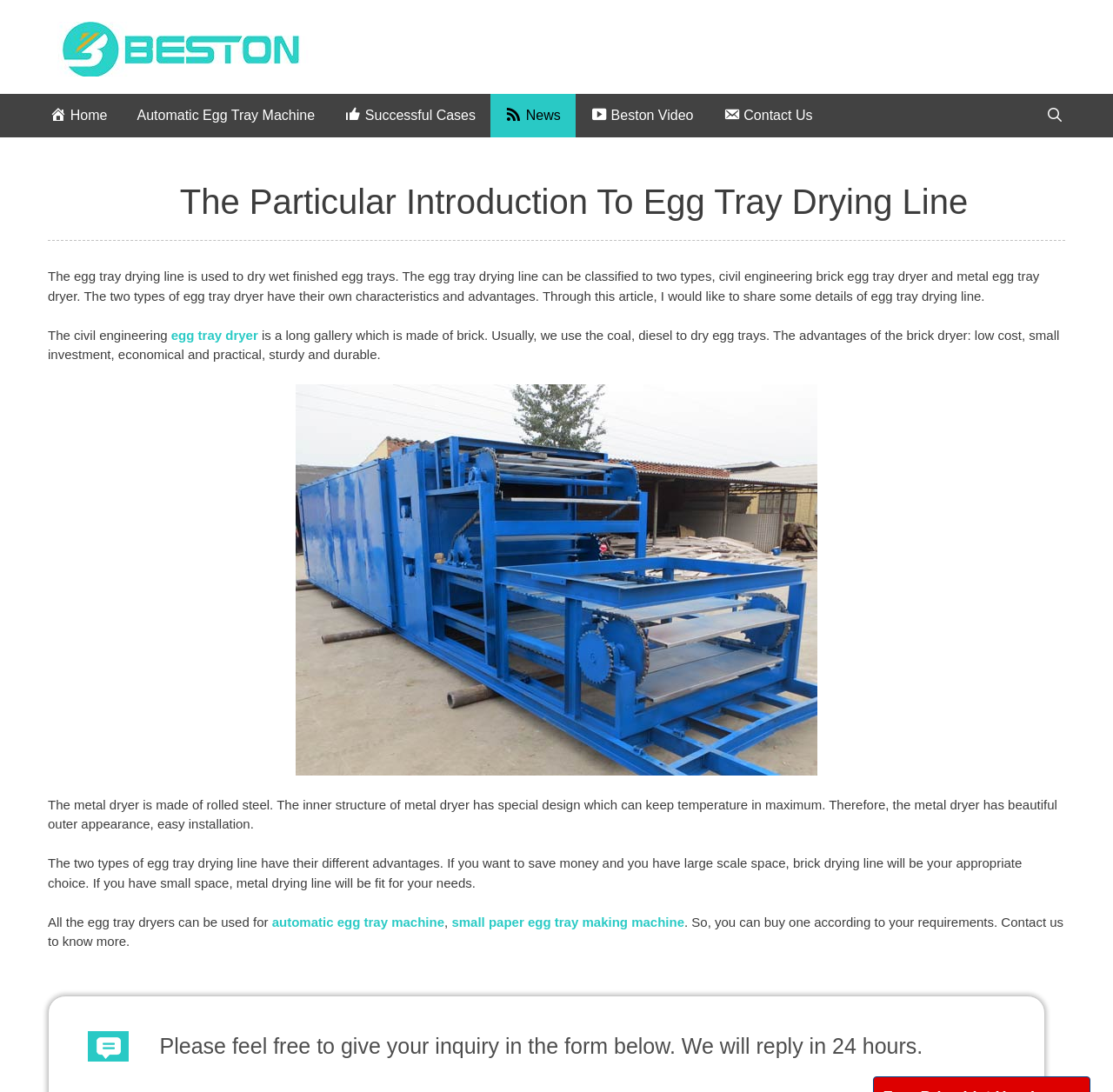Determine the bounding box coordinates of the section I need to click to execute the following instruction: "Click on the 'WATCH' button". Provide the coordinates as four float numbers between 0 and 1, i.e., [left, top, right, bottom].

None